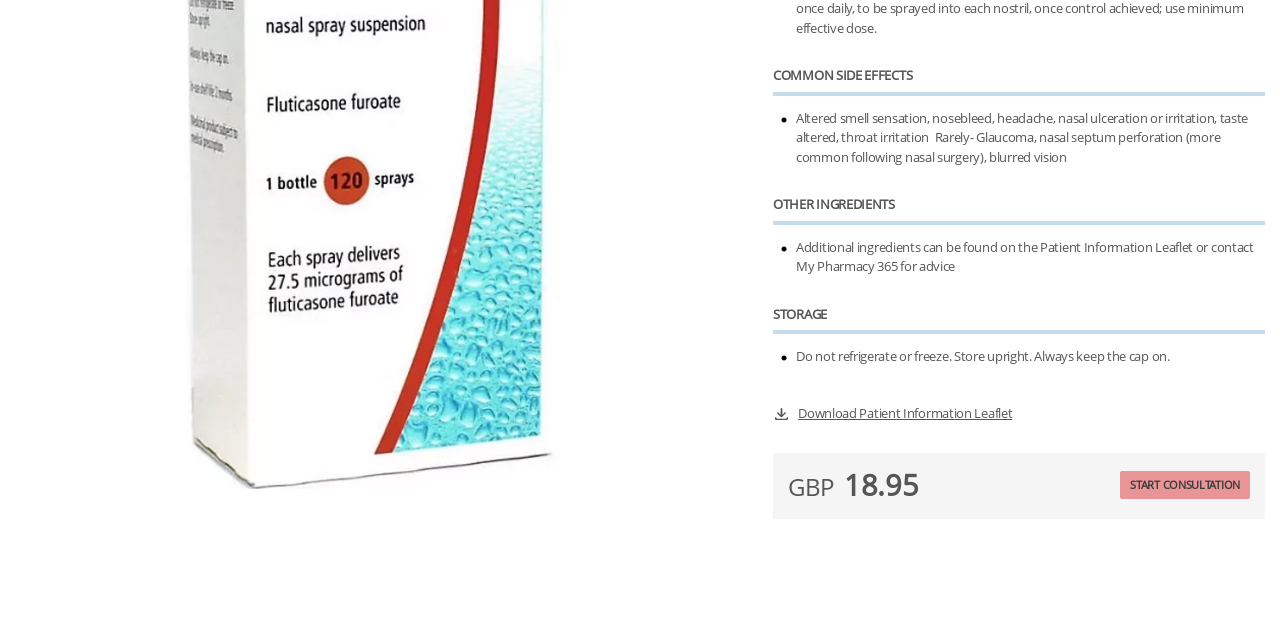Identify the bounding box for the UI element described as: "Download Patient Information Leaflet". The coordinates should be four float numbers between 0 and 1, i.e., [left, top, right, bottom].

[0.604, 0.631, 0.791, 0.661]